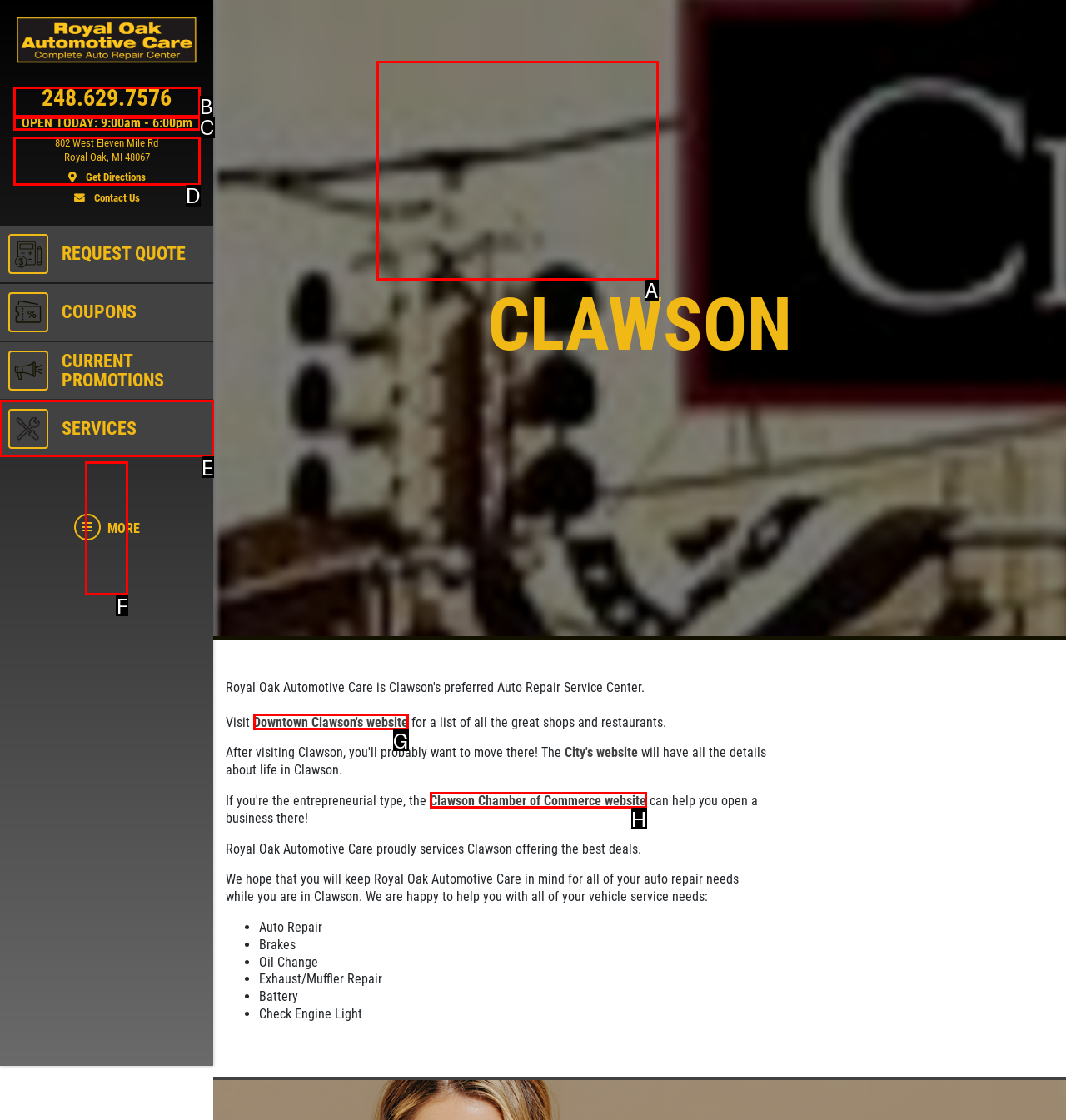From the given options, choose the HTML element that aligns with the description: More More. Respond with the letter of the selected element.

F